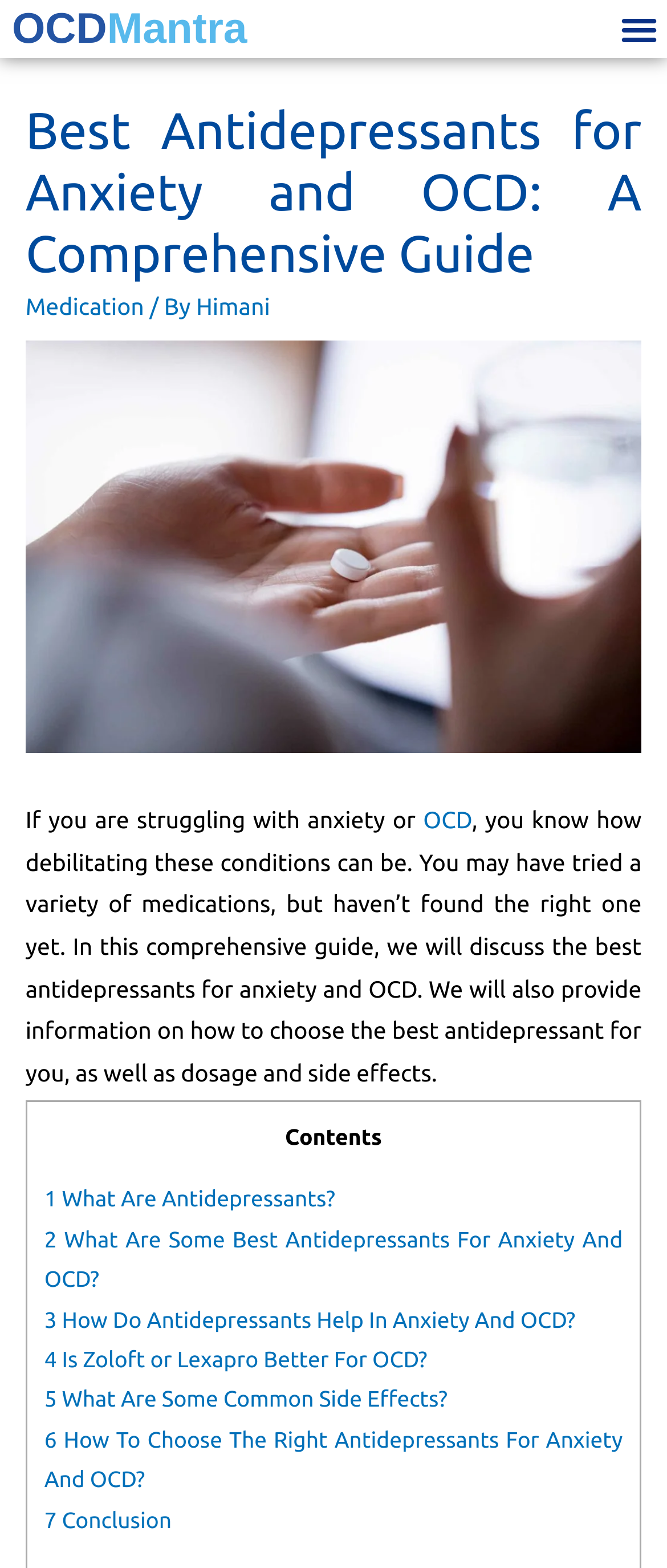Identify the main heading from the webpage and provide its text content.

Best Antidepressants for Anxiety and OCD: A Comprehensive Guide